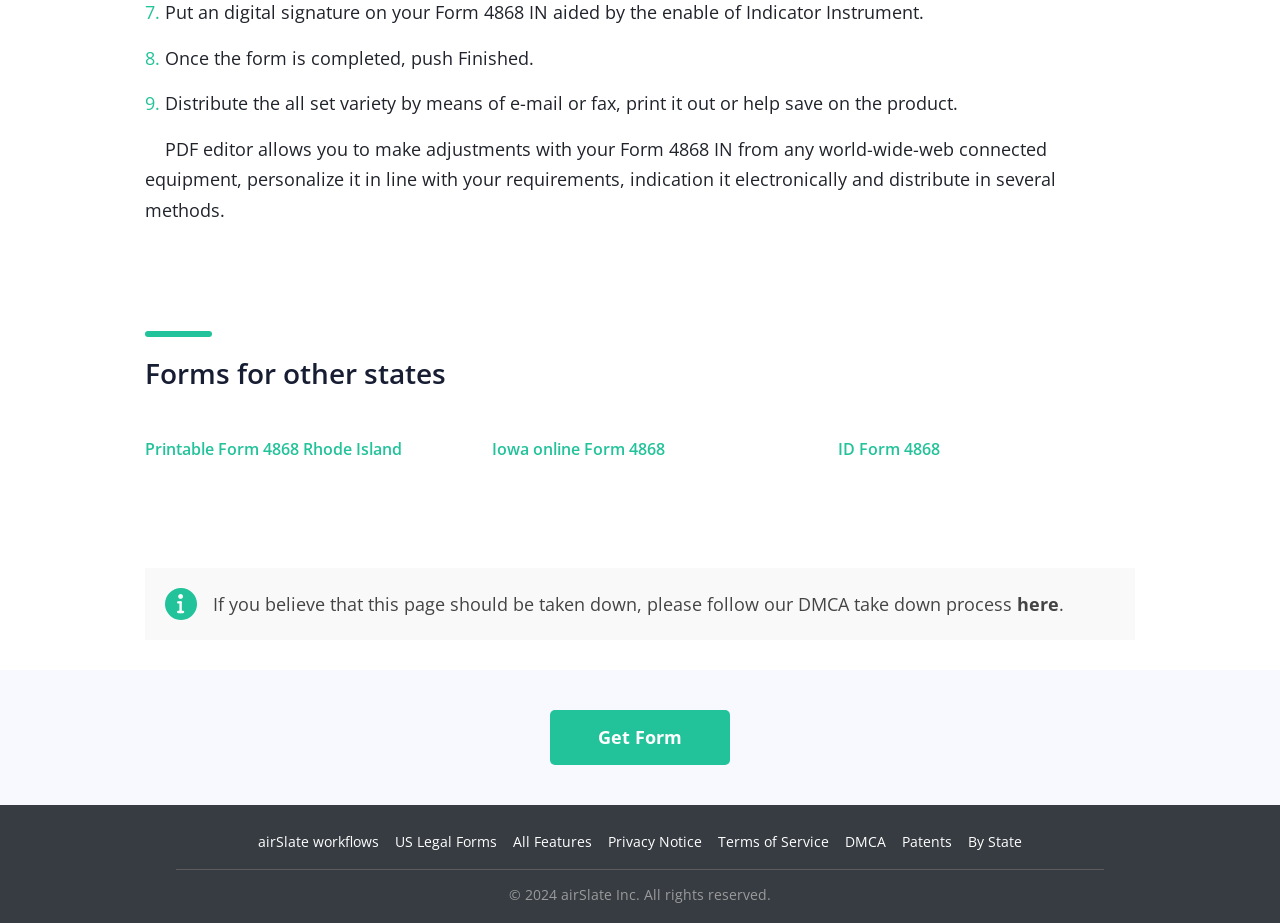Give a one-word or one-phrase response to the question: 
What is the purpose of the Indicator Instrument?

To put a digital signature on Form 4868 IN